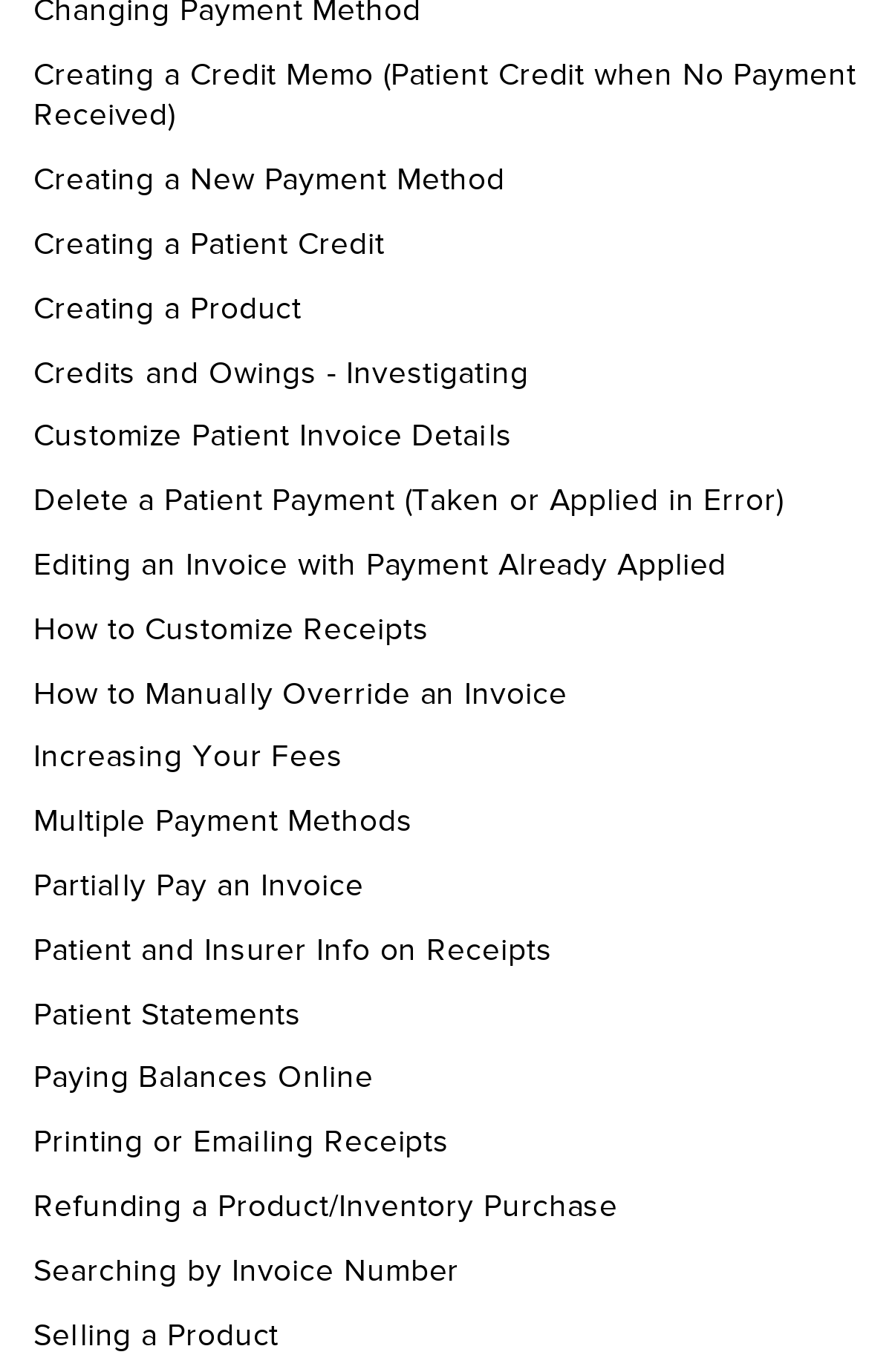Can patients pay their balances online?
Please provide a single word or phrase as your answer based on the image.

Yes